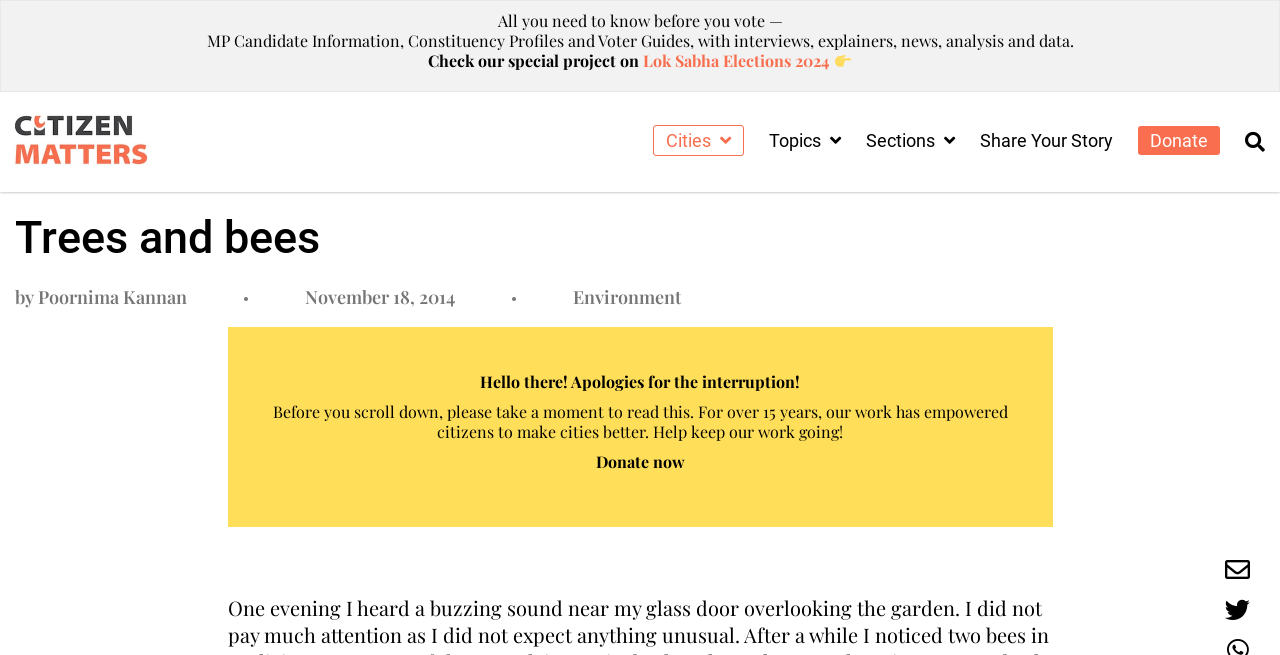Determine the bounding box for the described HTML element: "Sections". Ensure the coordinates are four float numbers between 0 and 1 in the format [left, top, right, bottom].

[0.677, 0.14, 0.746, 0.29]